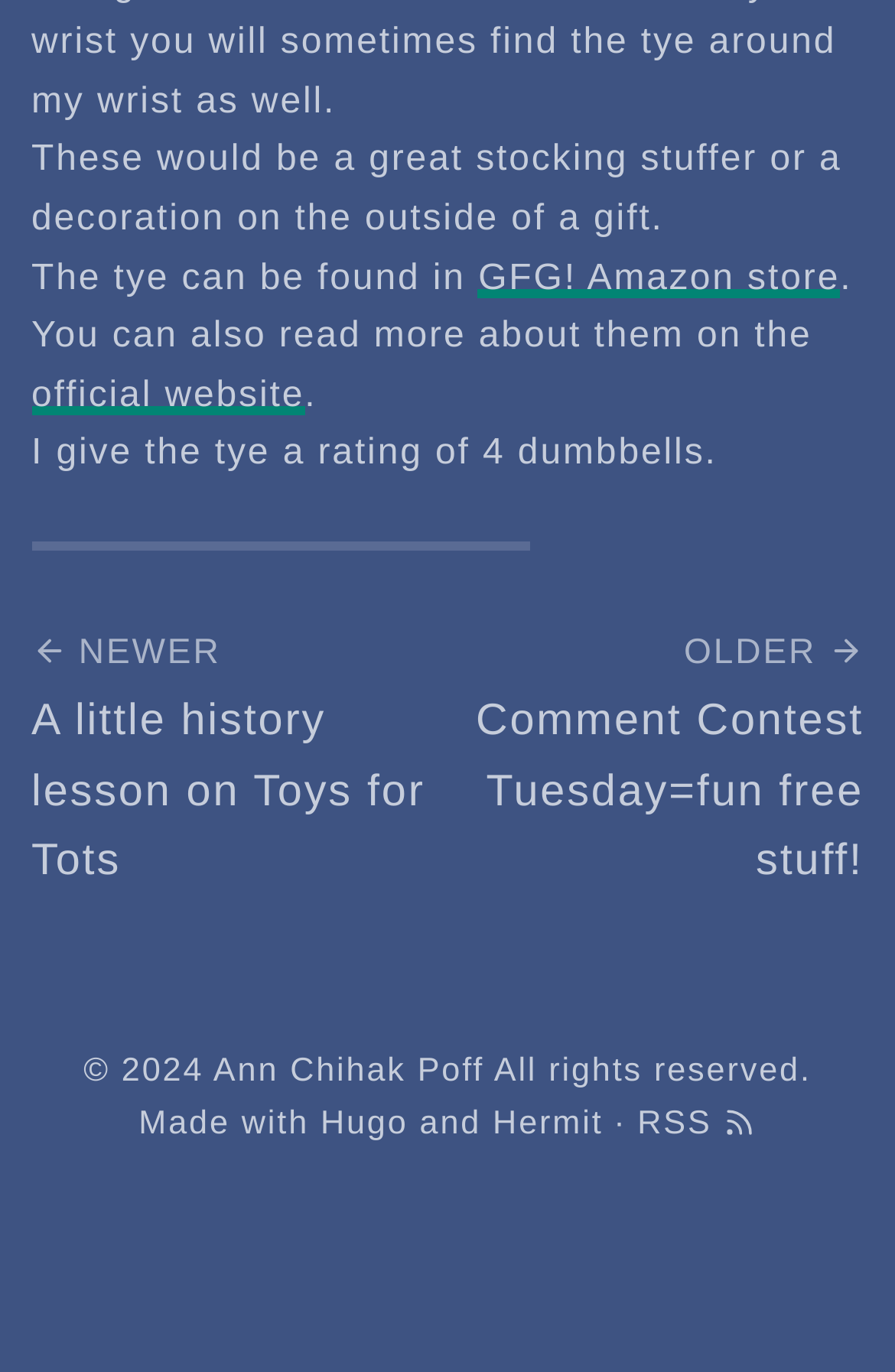Given the element description, predict the bounding box coordinates in the format (top-left x, top-left y, bottom-right x, bottom-right y), using floating point numbers between 0 and 1: official website

[0.035, 0.274, 0.34, 0.302]